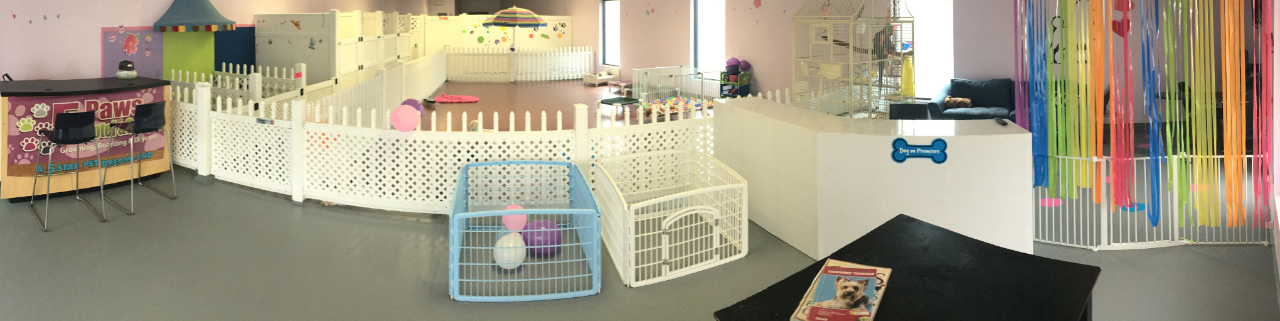Detail every aspect of the image in your caption.

In a vibrant and welcoming pet care facility, this panoramic image showcases a playful environment crafted for dogs. The scene features a spacious area enclosed by white picket fencing, offering plenty of room for furry friends to roam and play. To the left, a reception desk is adorned with colorful decorations and a sign that invites pet owners to a "5-Star Pet Resort," hinting at premium care standards. 

Brightly colored balls and toys can be seen scattered throughout the play area, enhancing the cheerful atmosphere. Additional spaces for relaxation are visible, with dog beds and features that provide comfort. In the background, a pet grooming area is partially visible, indicating a comprehensive care facility that includes grooming, bathing, and spa services for pets. This harmonious setup reflects a commitment to providing not just services but also a joyful and enriching experience for dogs.